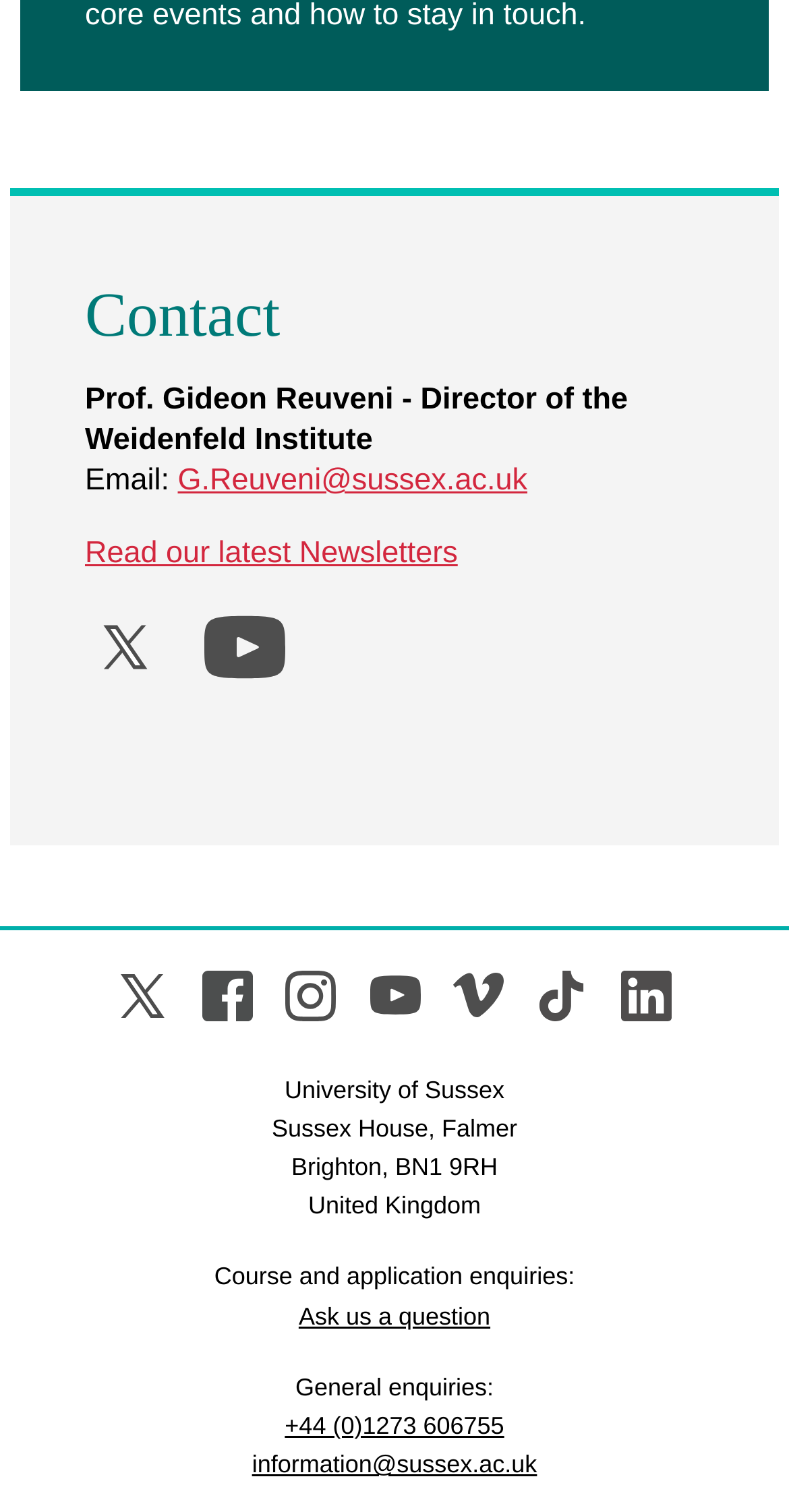Identify the bounding box coordinates of the part that should be clicked to carry out this instruction: "Visit Twitter".

[0.108, 0.401, 0.21, 0.455]